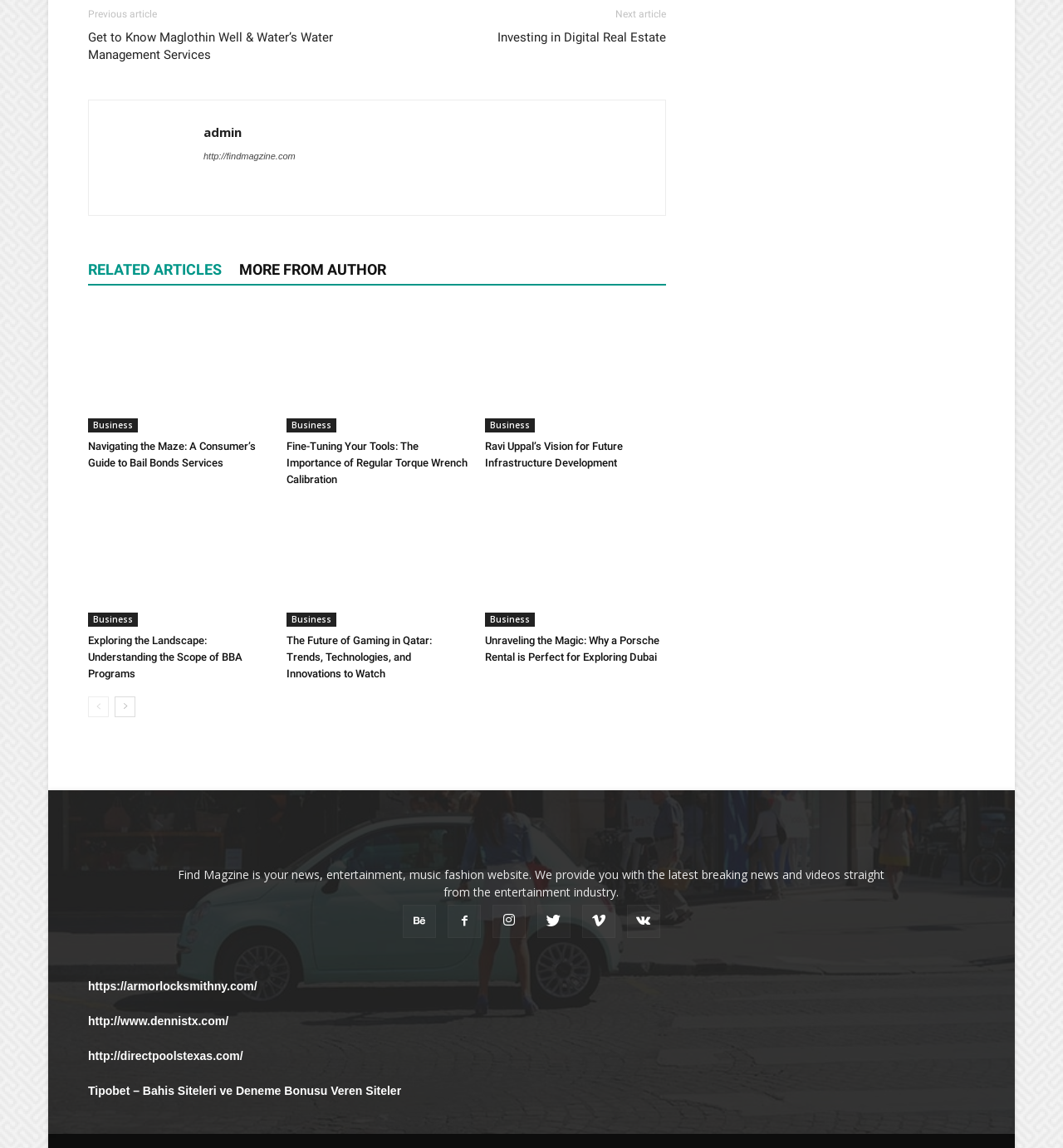Please locate the bounding box coordinates of the element that should be clicked to achieve the given instruction: "Send an email to customer service".

None